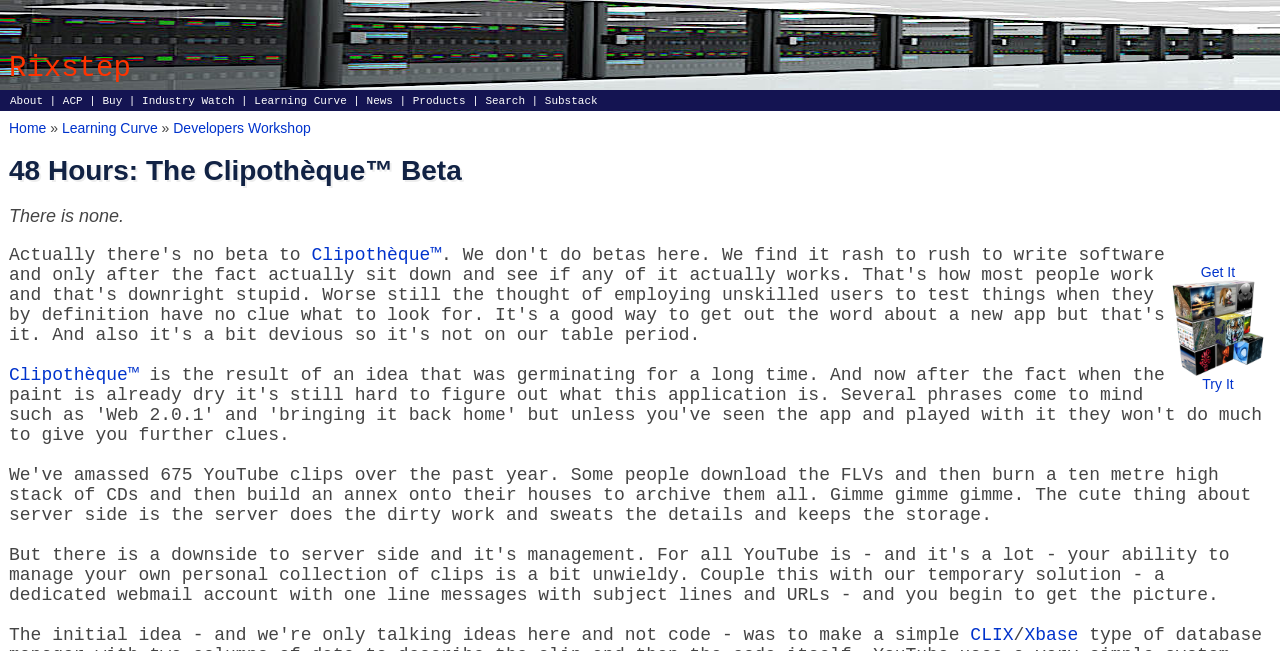Show the bounding box coordinates for the HTML element described as: "Get It".

[0.938, 0.405, 0.965, 0.429]